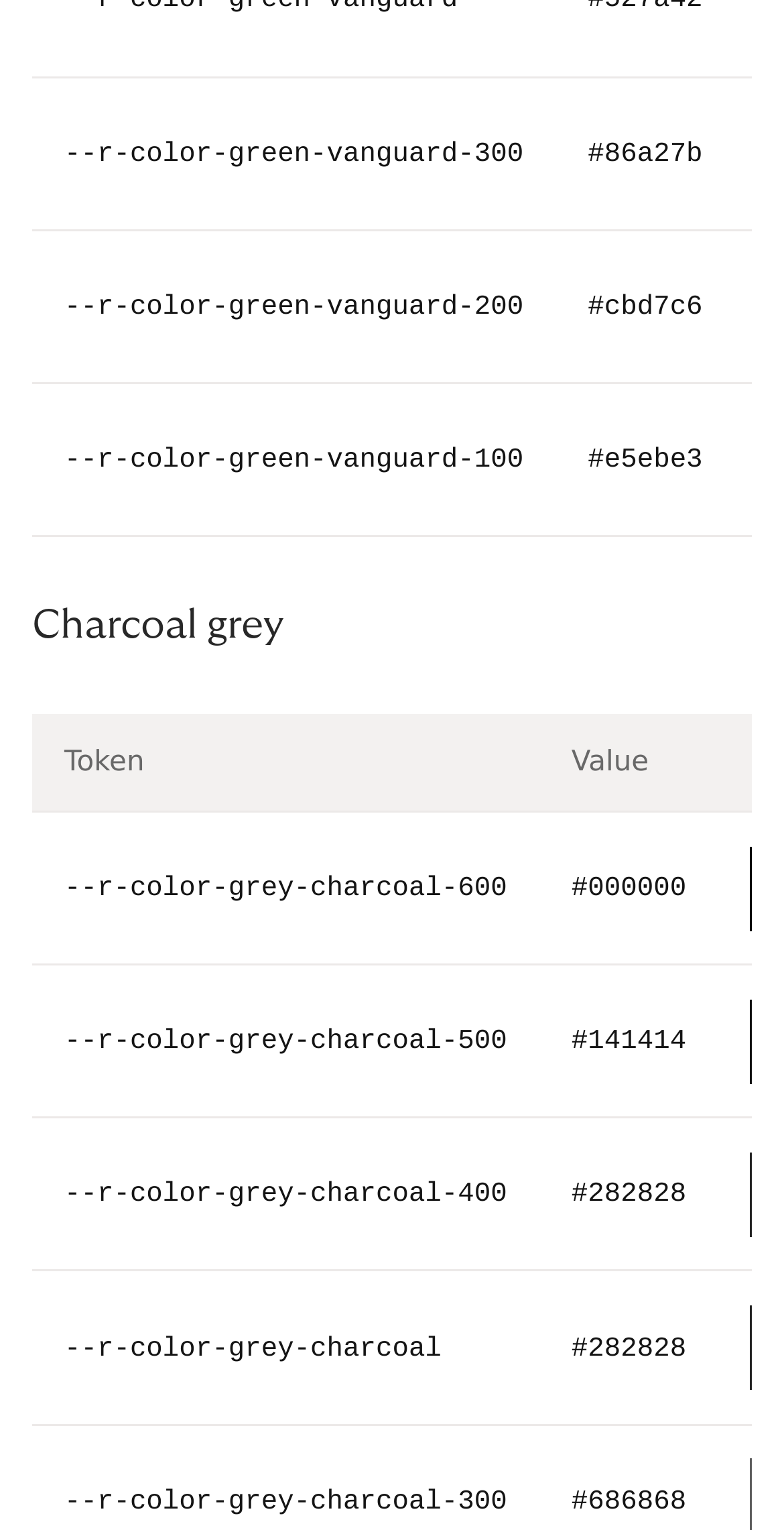Extract the bounding box coordinates for the UI element described as: "--r-color-green-vanguard-200".

[0.082, 0.17, 0.67, 0.191]